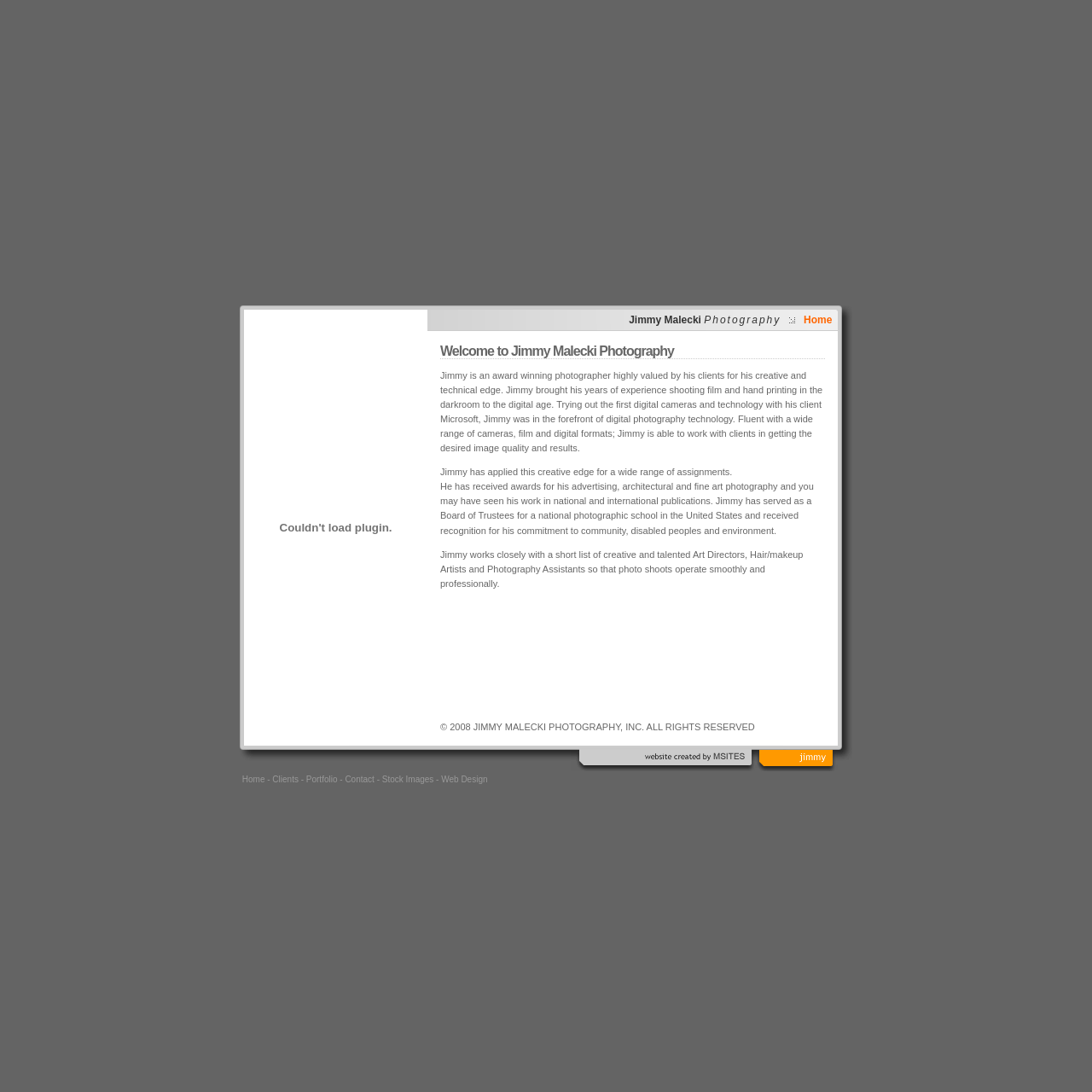Identify the bounding box of the UI component described as: "Web Design".

[0.404, 0.709, 0.447, 0.718]